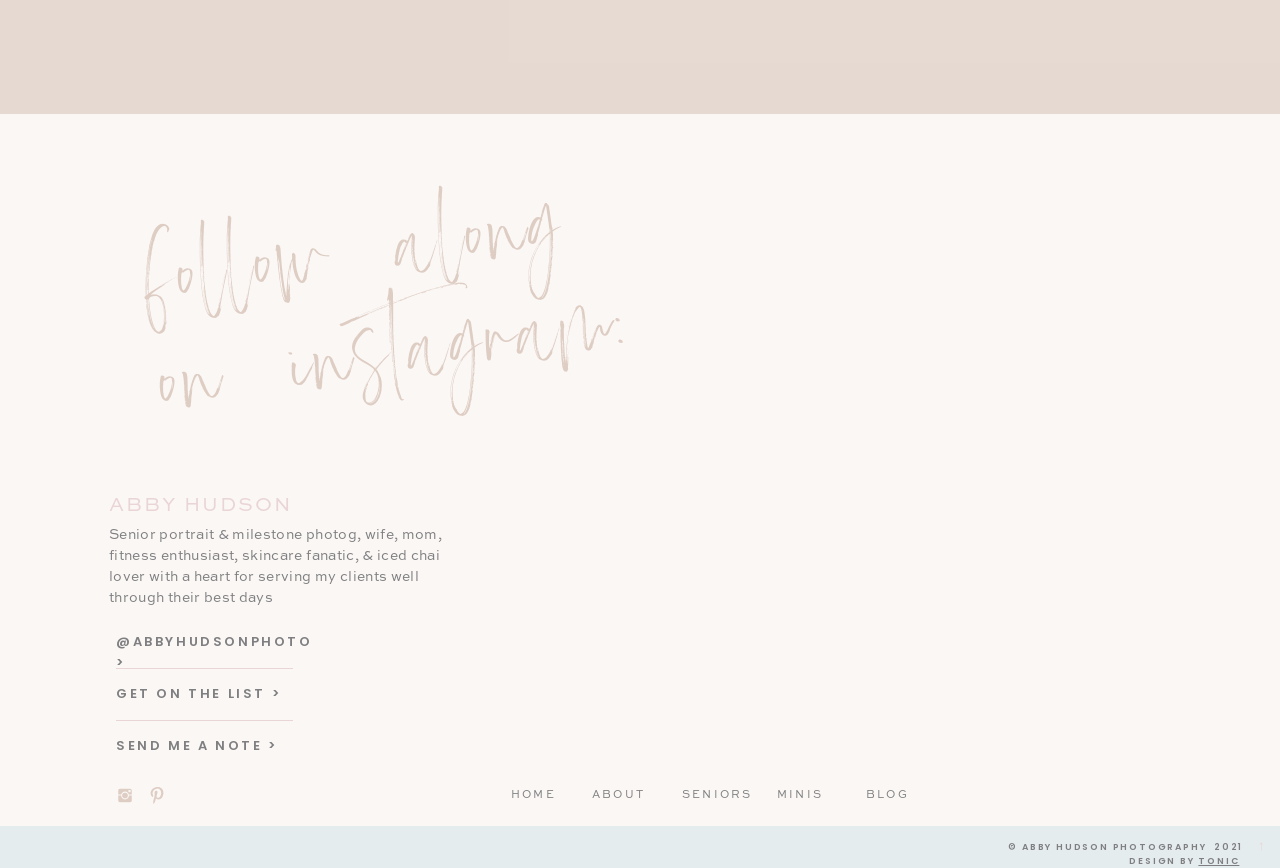Please find the bounding box coordinates in the format (top-left x, top-left y, bottom-right x, bottom-right y) for the given element description. Ensure the coordinates are floating point numbers between 0 and 1. Description: @abbyhudsonphoto >

[0.091, 0.728, 0.252, 0.751]